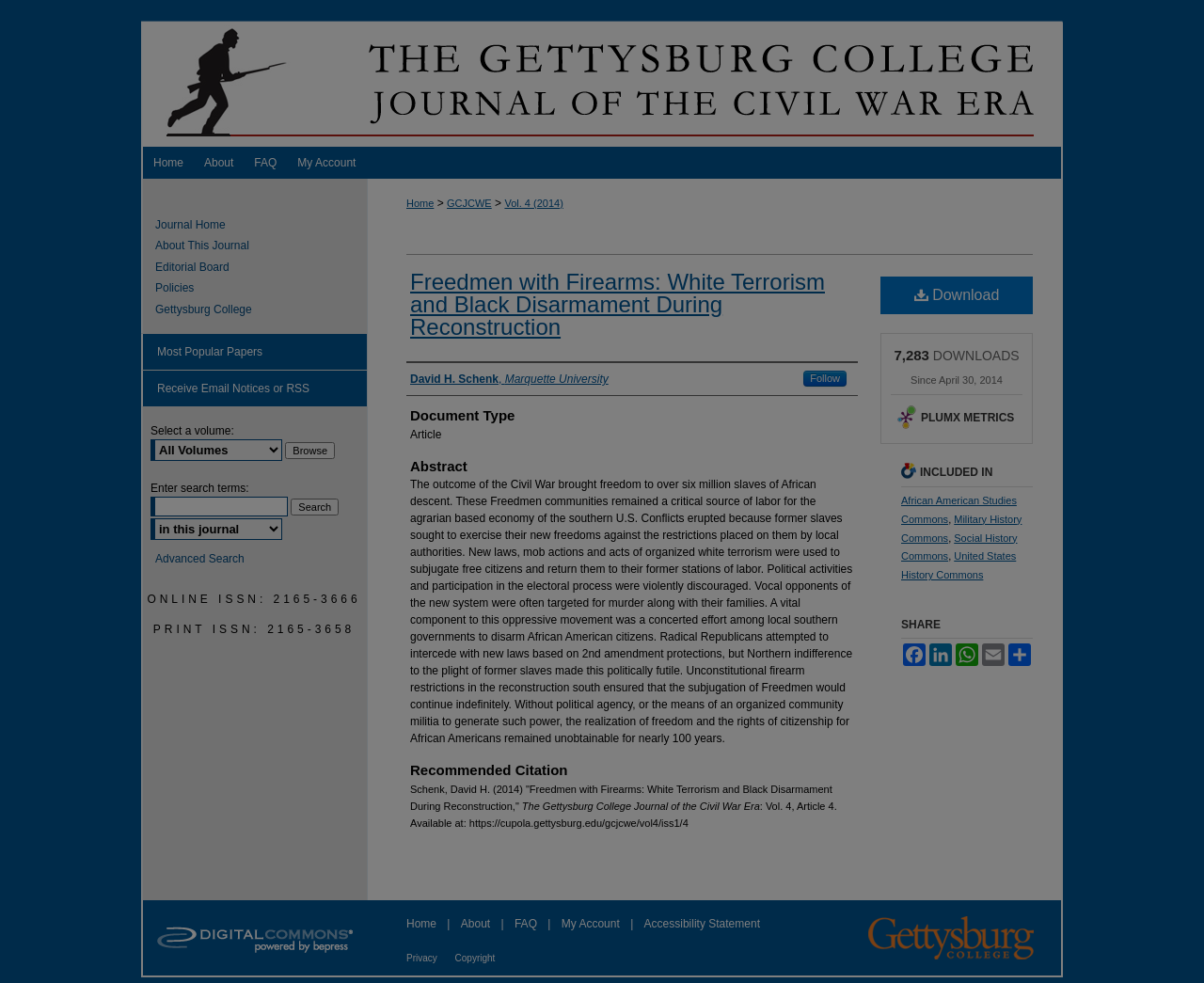Answer the question using only a single word or phrase: 
What is the document type of the article?

Article